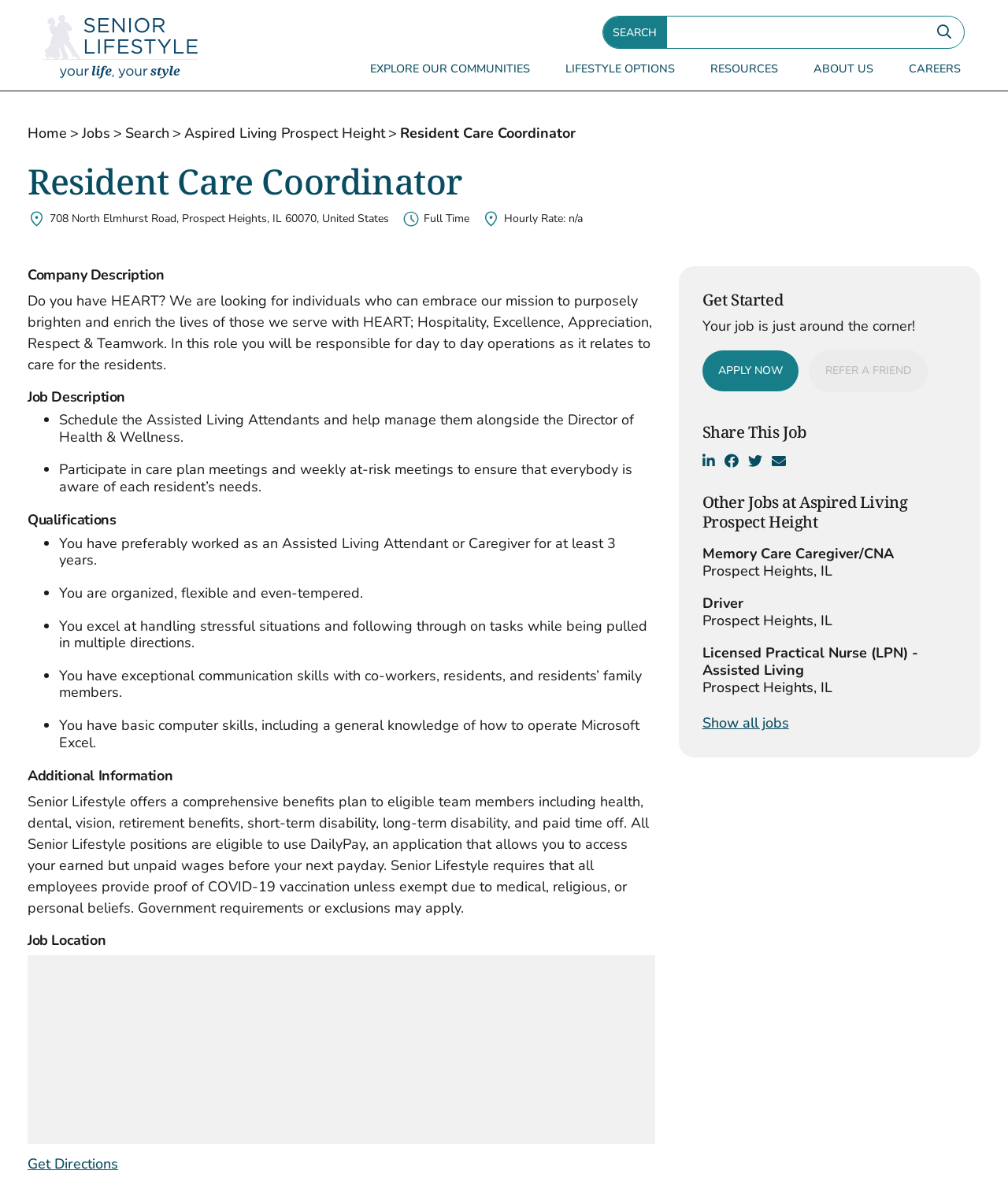Use a single word or phrase to answer the following:
What is the job title of the current job posting?

Resident Care Coordinator